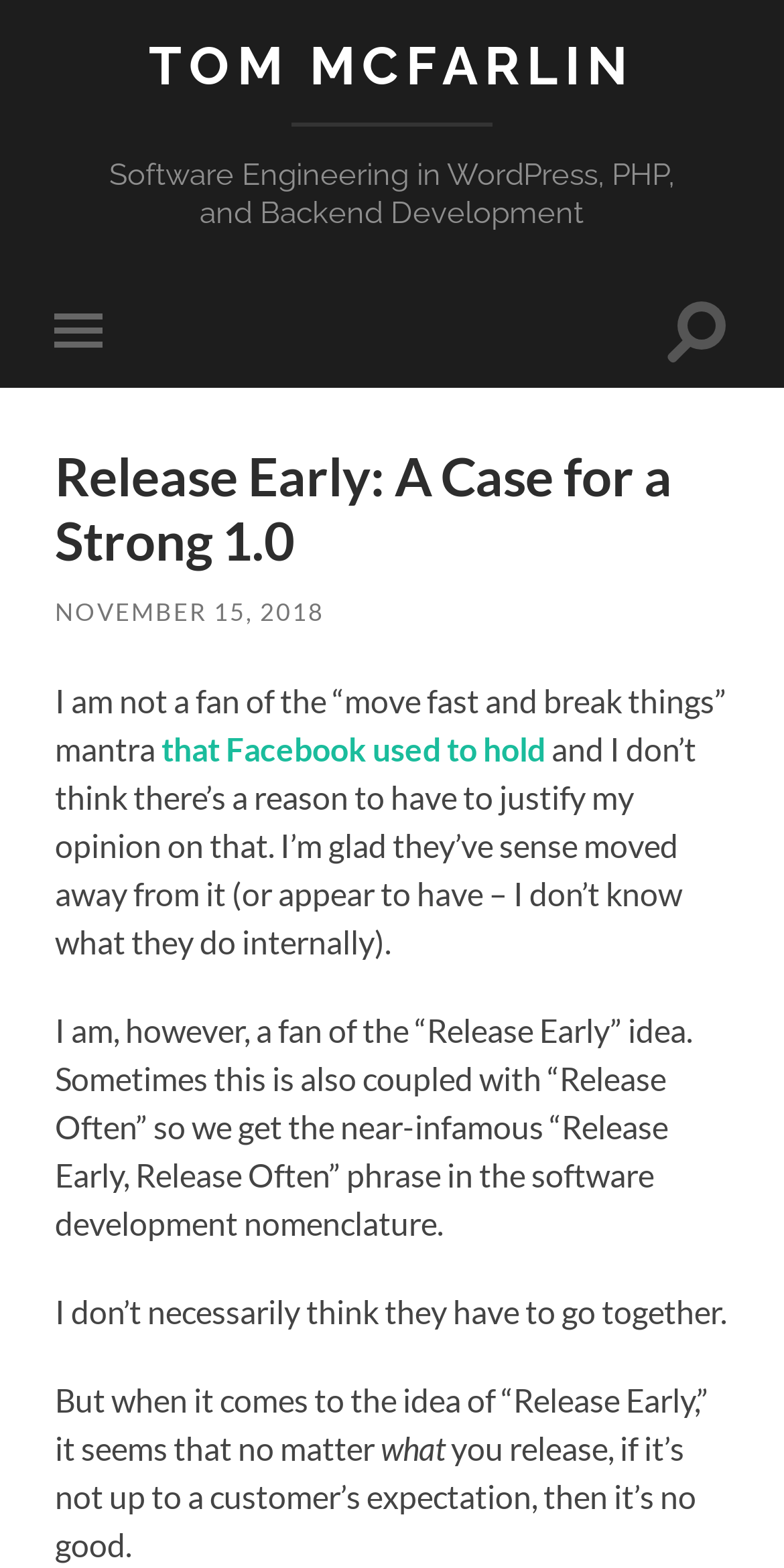When was the article published?
Using the information from the image, answer the question thoroughly.

The article was published on November 15, 2018, which can be found by looking at the link 'NOVEMBER 15, 2018' below the main heading.